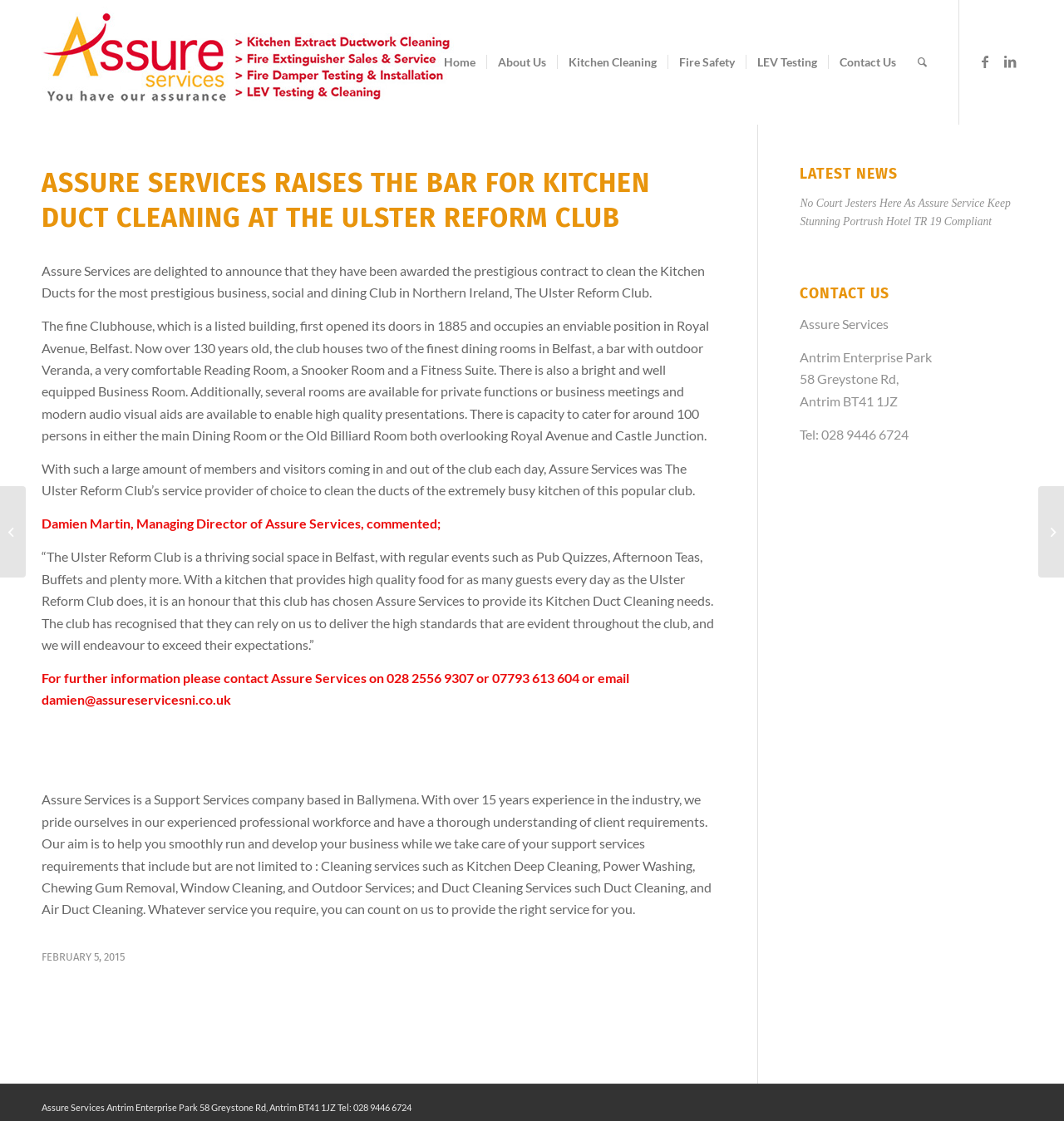What is the name of the company that raises the bar for Kitchen Duct Cleaning?
Using the visual information from the image, give a one-word or short-phrase answer.

Assure Services